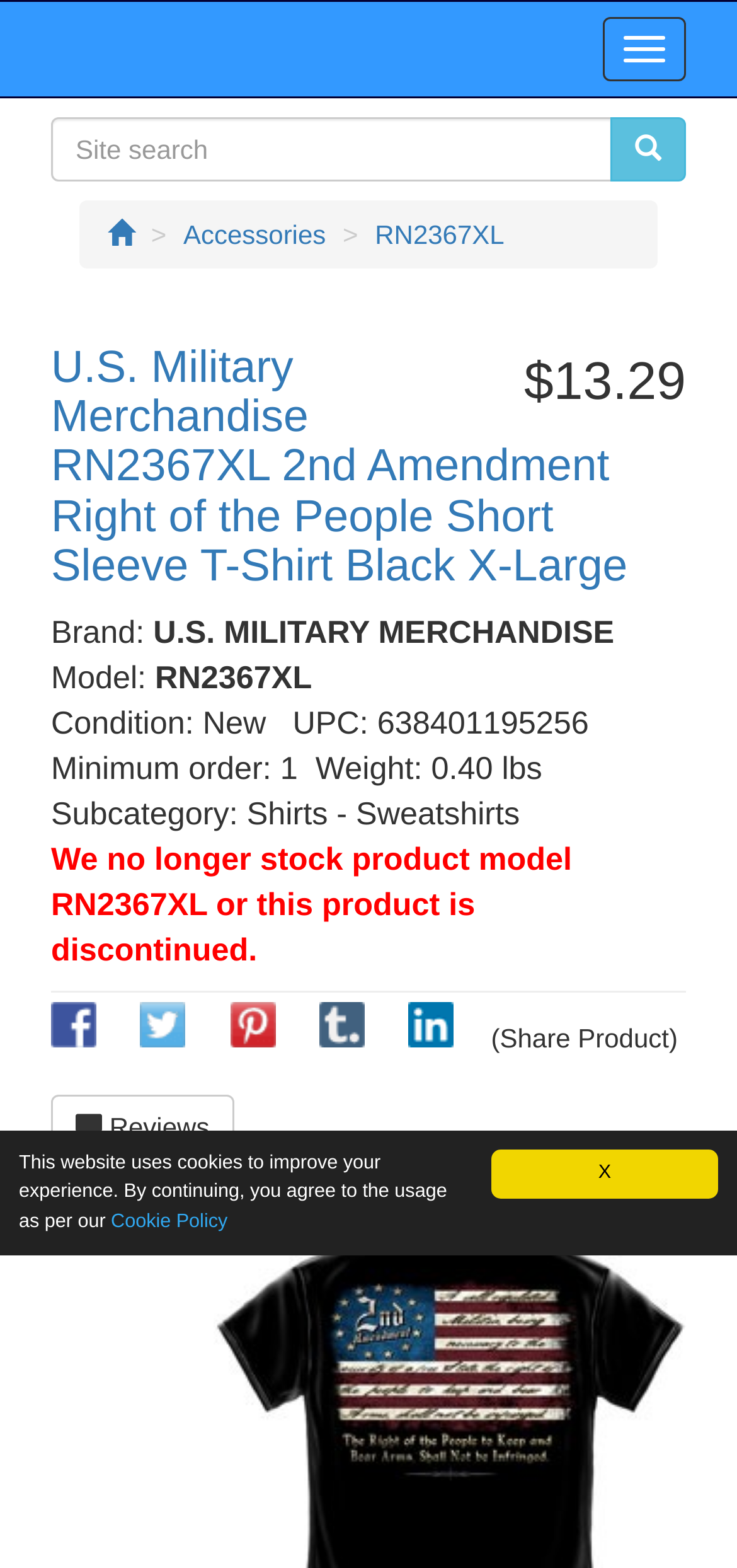Please locate the UI element described by "Cookie Policy" and provide its bounding box coordinates.

[0.151, 0.773, 0.309, 0.786]